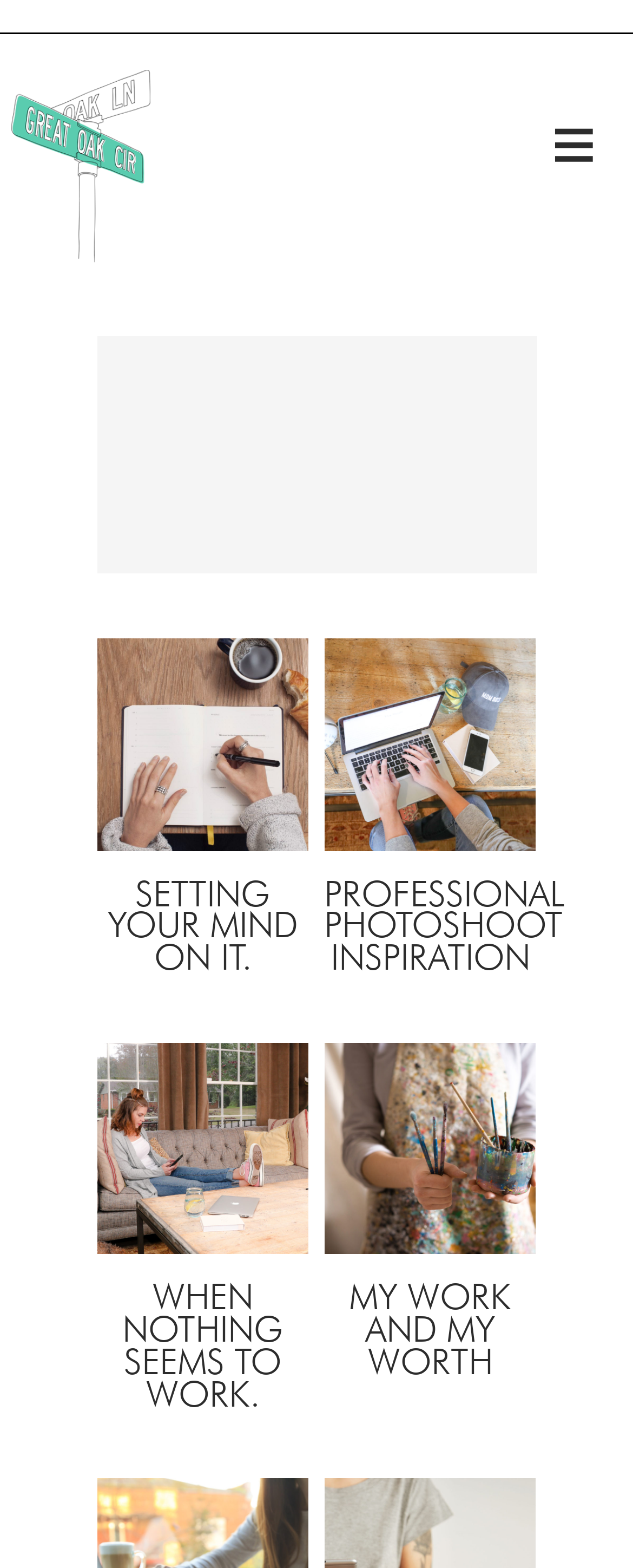Please identify the bounding box coordinates of the clickable area that will allow you to execute the instruction: "Visit the Great Oak Circle homepage".

[0.013, 0.161, 0.244, 0.178]